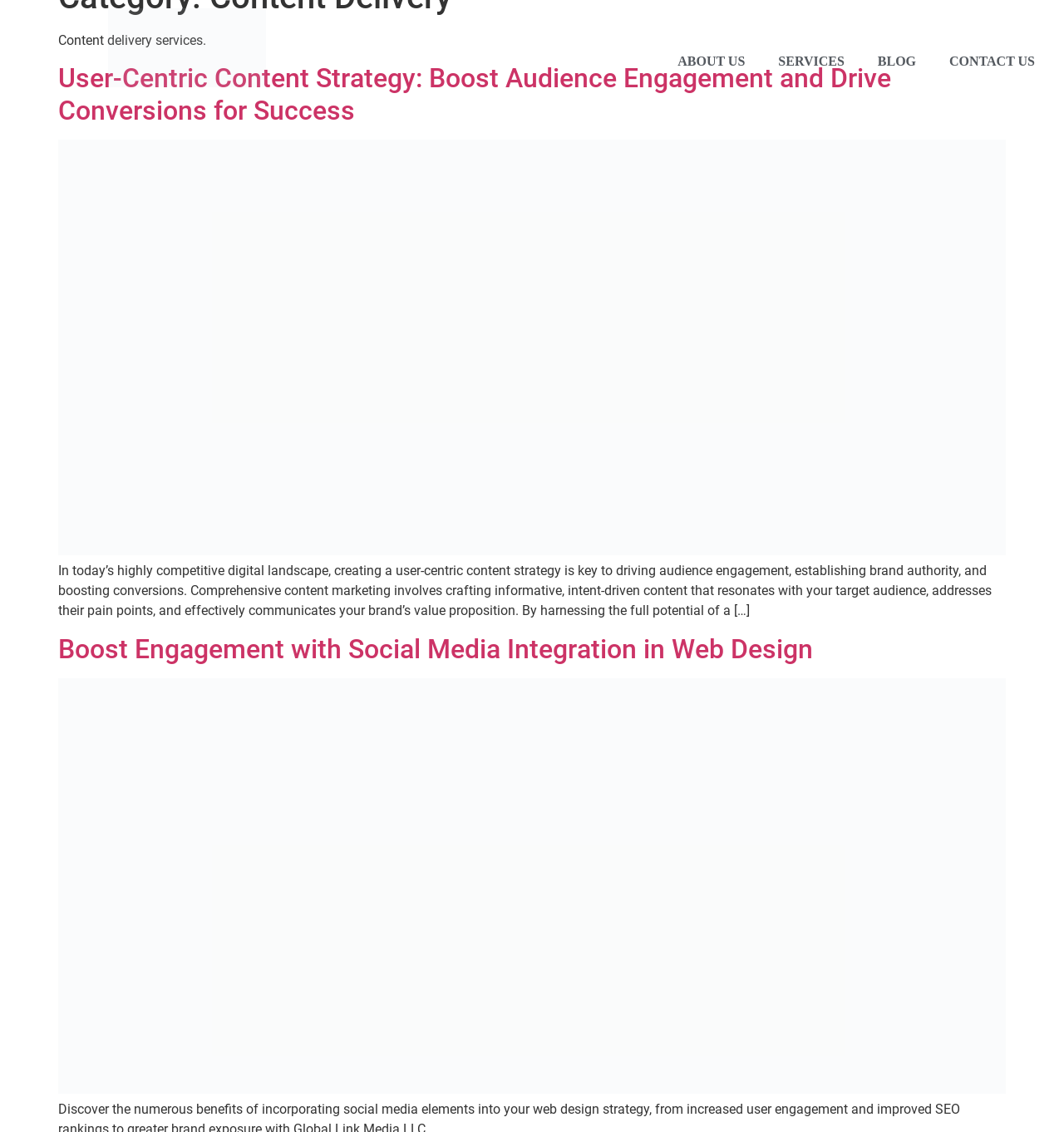Find the bounding box coordinates for the element that must be clicked to complete the instruction: "Read the Content Strategy article". The coordinates should be four float numbers between 0 and 1, indicated as [left, top, right, bottom].

[0.055, 0.48, 0.945, 0.494]